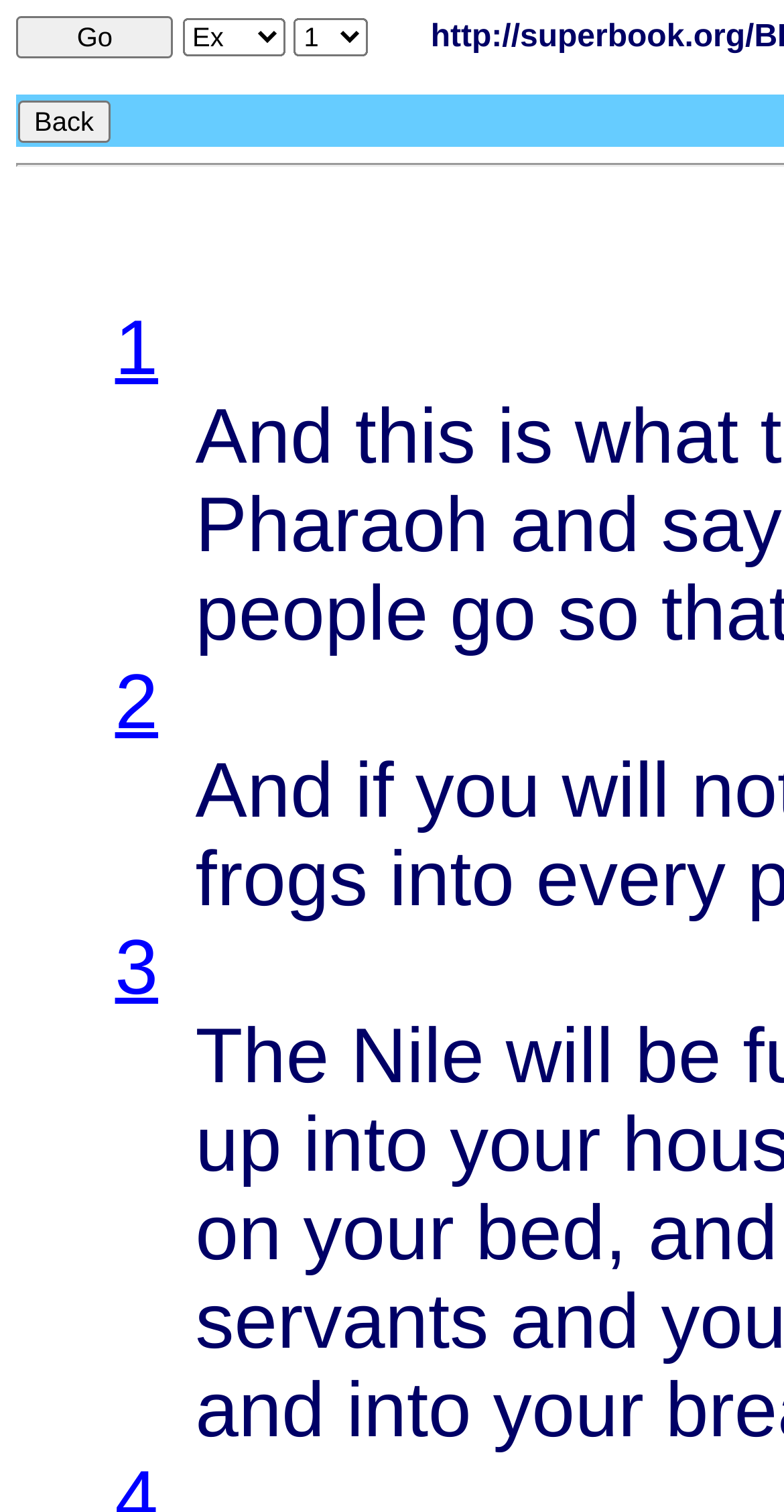Answer in one word or a short phrase: 
What is the chapter being displayed?

Chapter 8